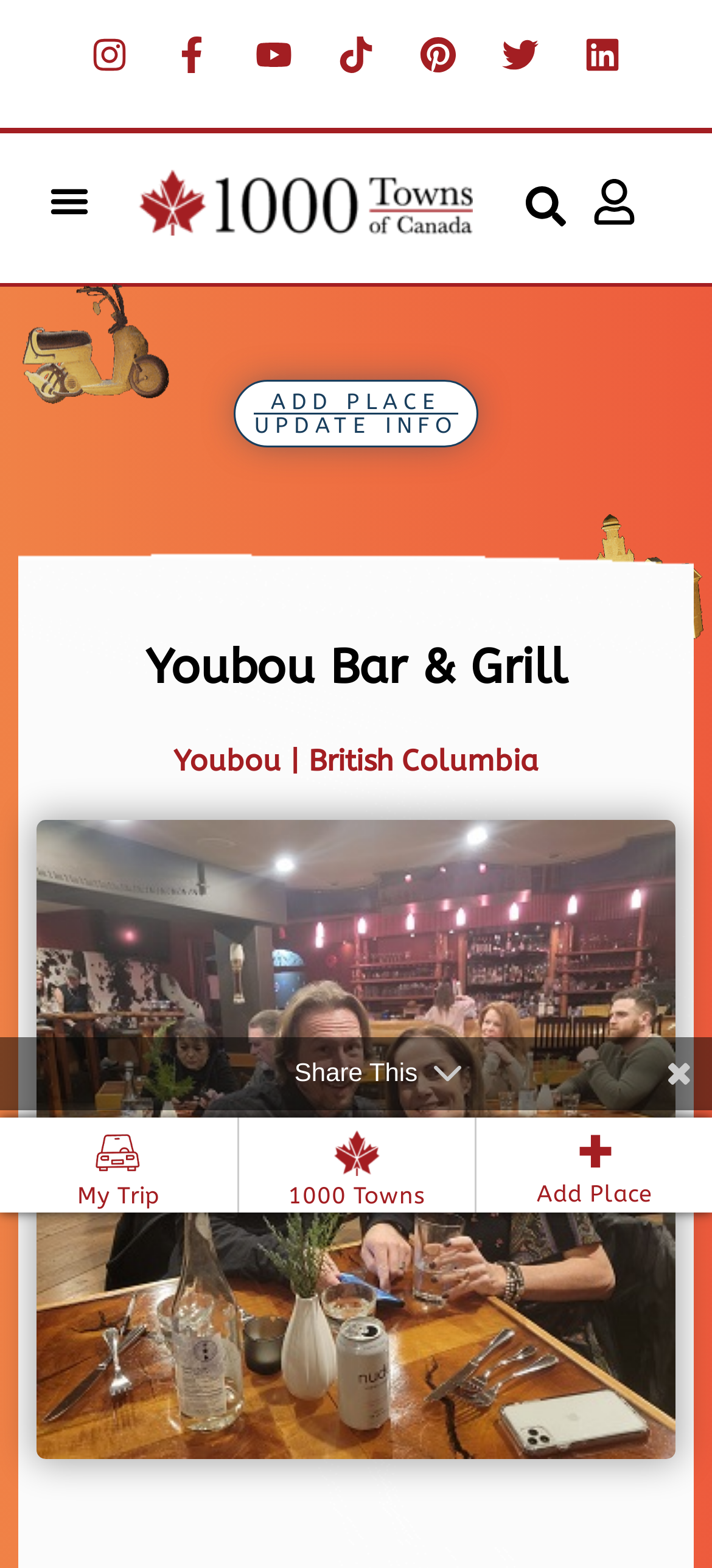Find the bounding box coordinates of the clickable region needed to perform the following instruction: "Create My Trip". The coordinates should be provided as four float numbers between 0 and 1, i.e., [left, top, right, bottom].

[0.0, 0.715, 0.332, 0.762]